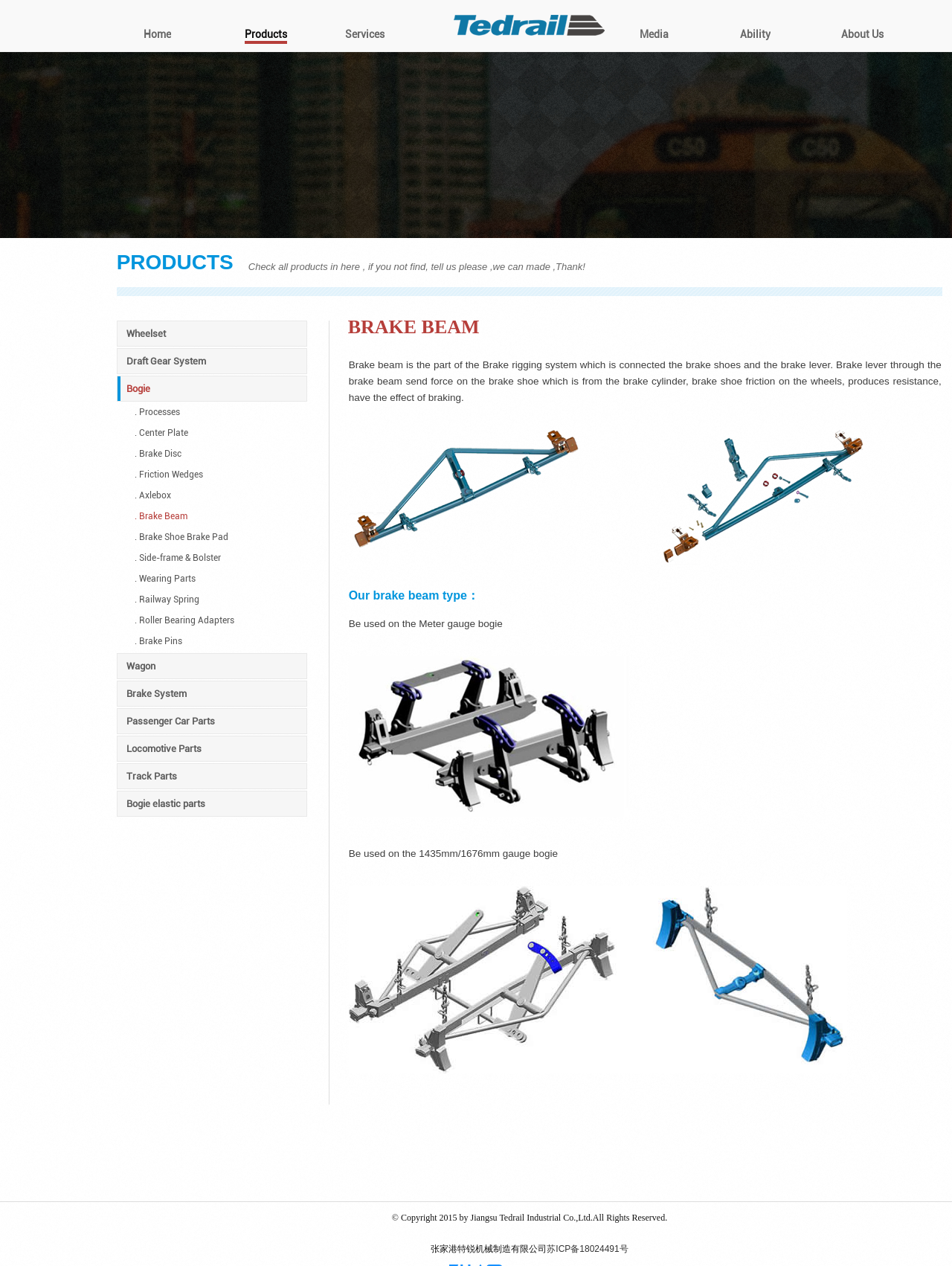Show me the bounding box coordinates of the clickable region to achieve the task as per the instruction: "Explore the Media page".

[0.672, 0.019, 0.702, 0.035]